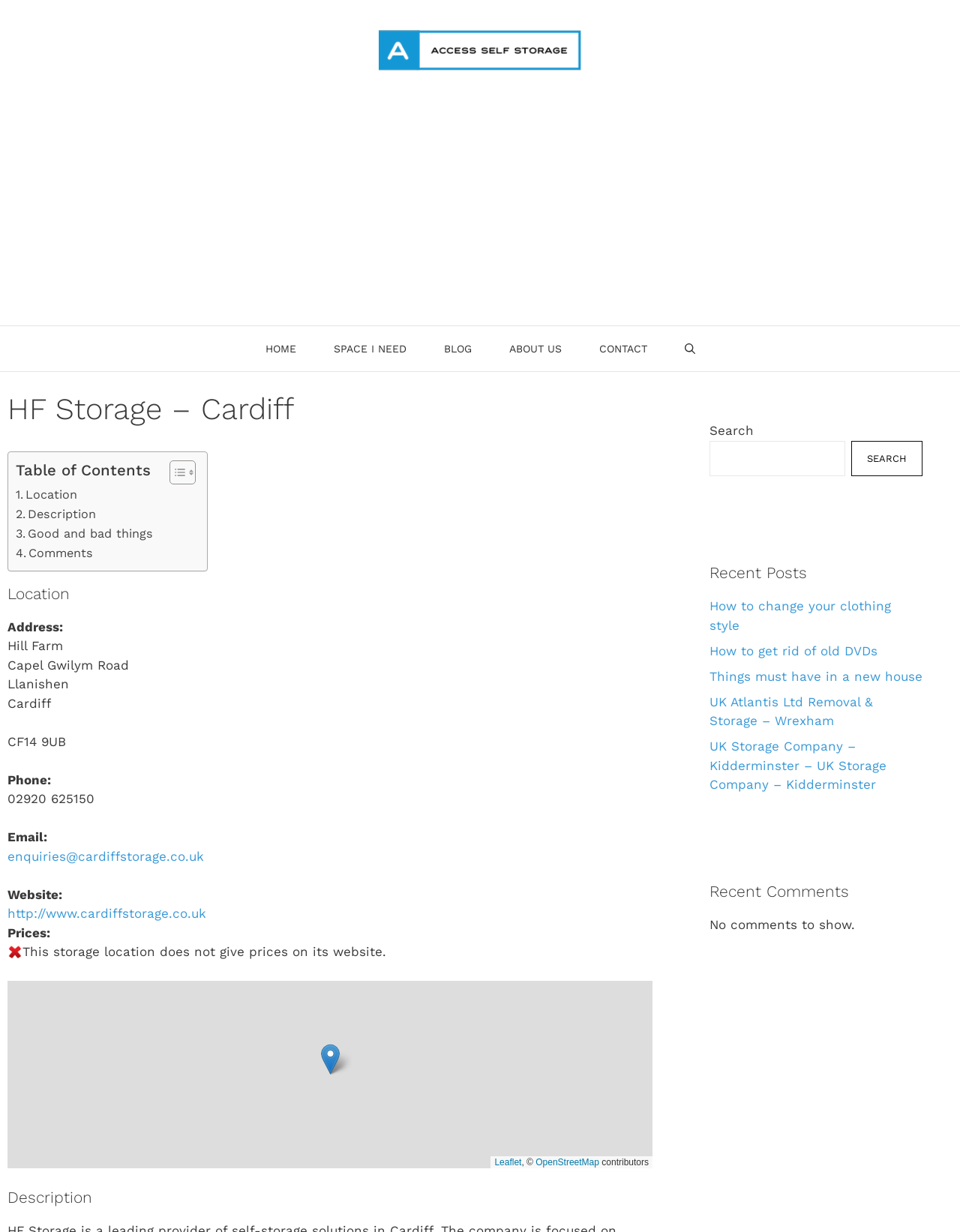What is the website of HF Storage?
Refer to the image and offer an in-depth and detailed answer to the question.

I found the website by looking at the 'Location' section on the webpage, where it lists the website as 'http://www.cardiffstorage.co.uk'.